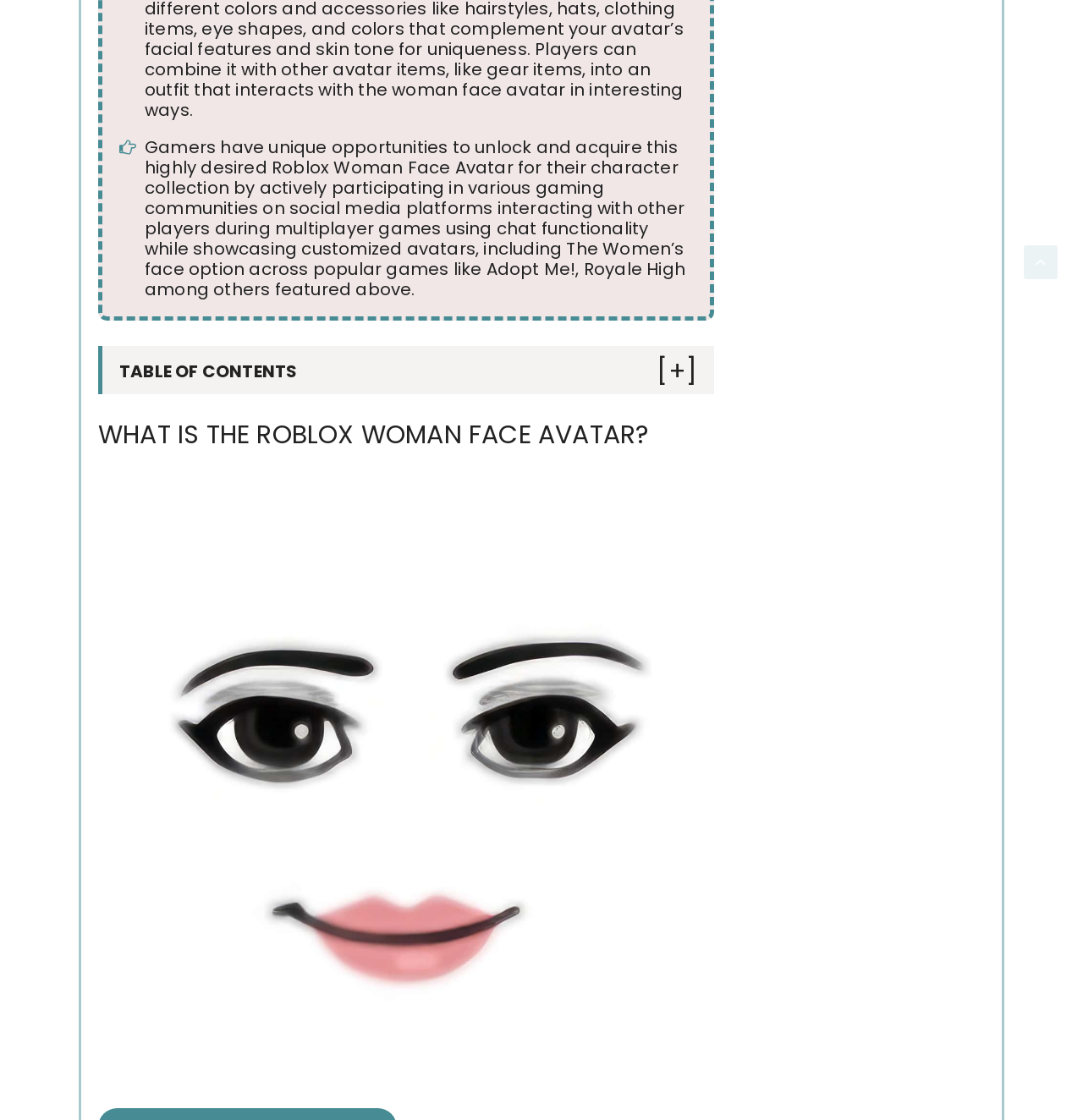Determine the bounding box coordinates for the region that must be clicked to execute the following instruction: "Get back to the top of the page".

[0.945, 0.219, 0.977, 0.249]